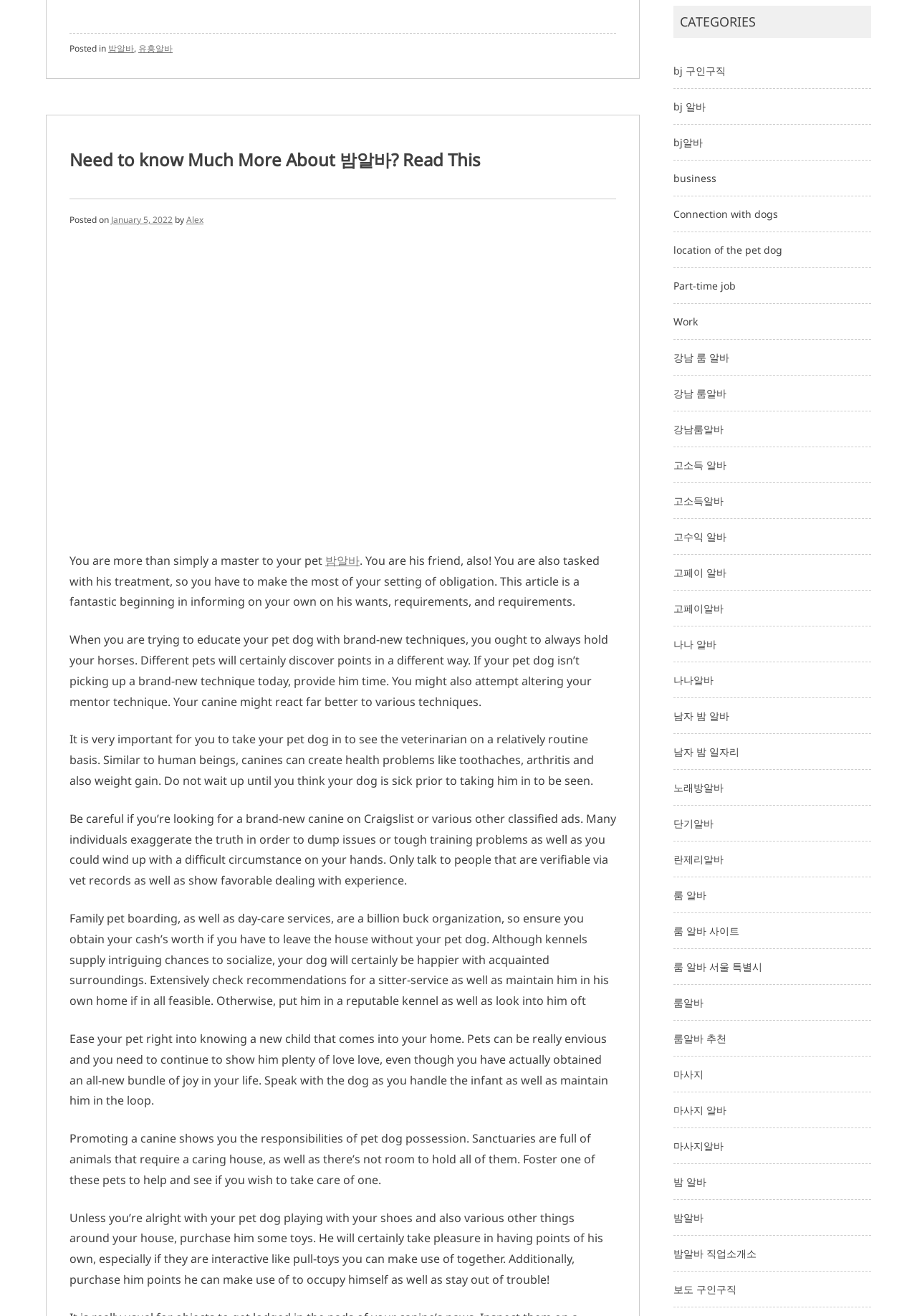Determine the bounding box coordinates of the clickable element to achieve the following action: 'Read the post about taking care of your pet'. Provide the coordinates as four float values between 0 and 1, formatted as [left, top, right, bottom].

[0.076, 0.42, 0.355, 0.432]